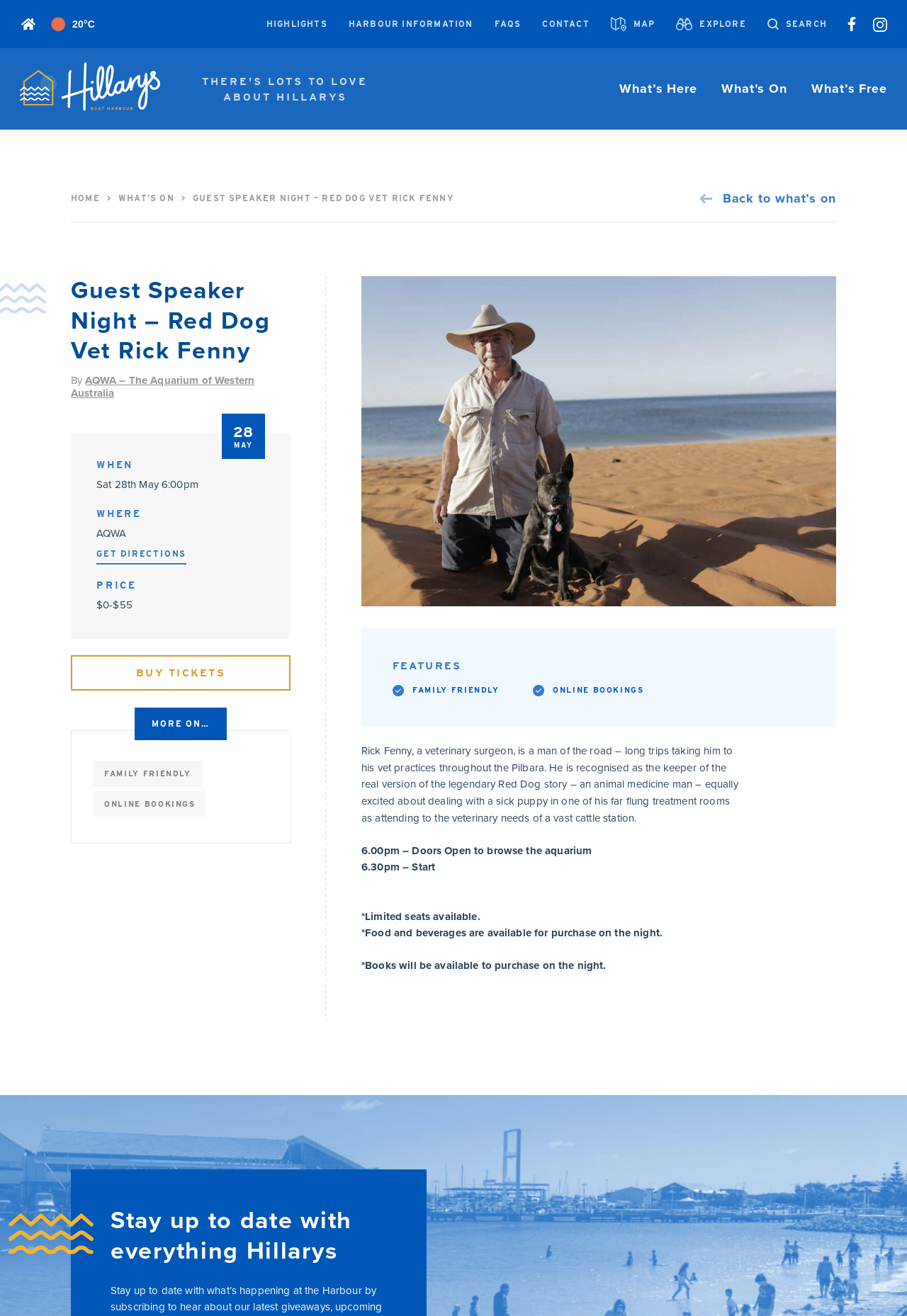Please find the bounding box for the following UI element description. Provide the coordinates in (top-left x, top-left y, bottom-right x, bottom-right y) format, with values between 0 and 1: Get Directions

[0.106, 0.416, 0.206, 0.429]